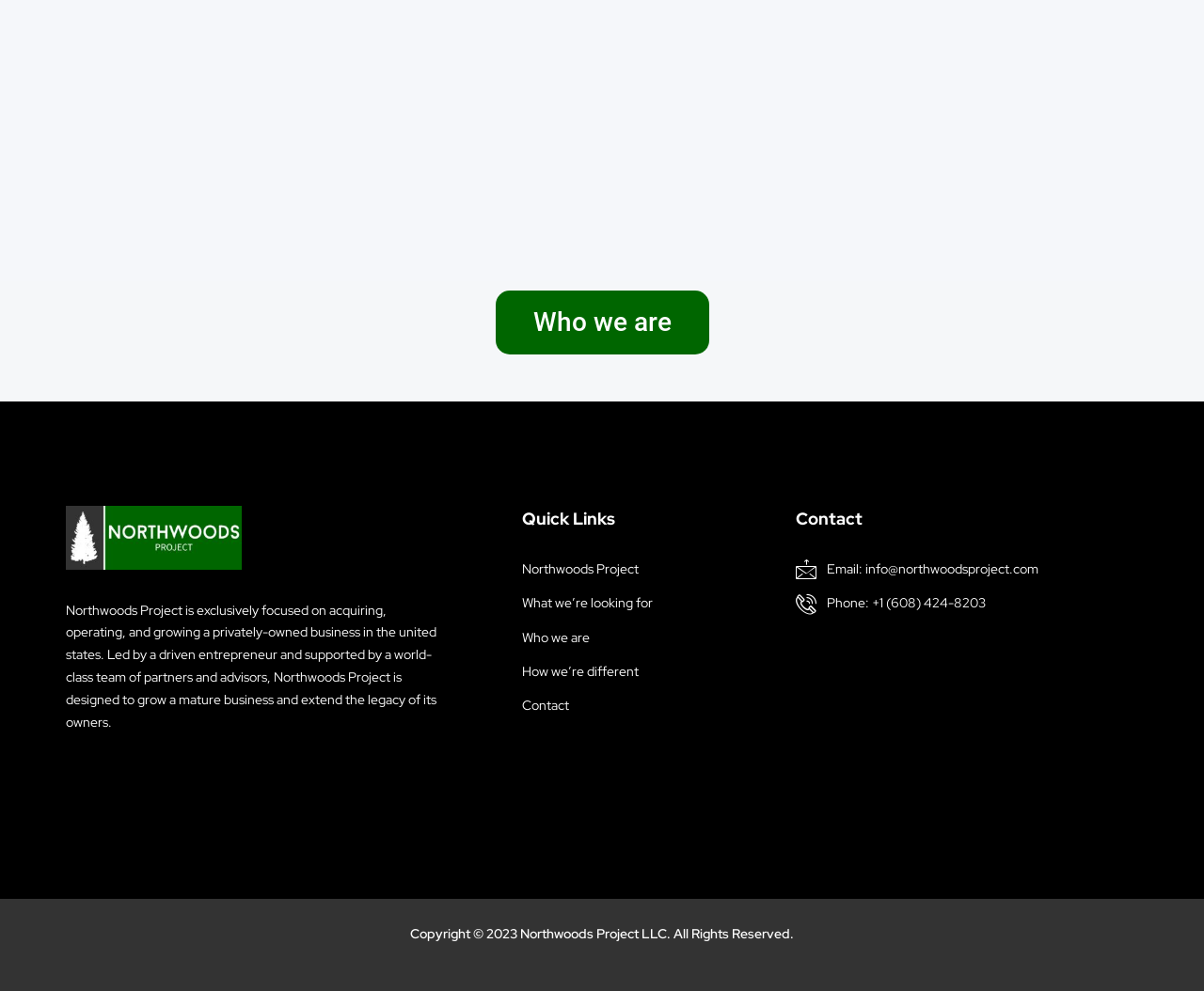What is the focus of Northwoods Project?
Deliver a detailed and extensive answer to the question.

Based on the StaticText element with the text 'Northwoods Project is exclusively focused on acquiring, operating, and growing a privately-owned business in the united states.', it can be inferred that the focus of Northwoods Project is acquiring, operating, and growing a privately-owned business.